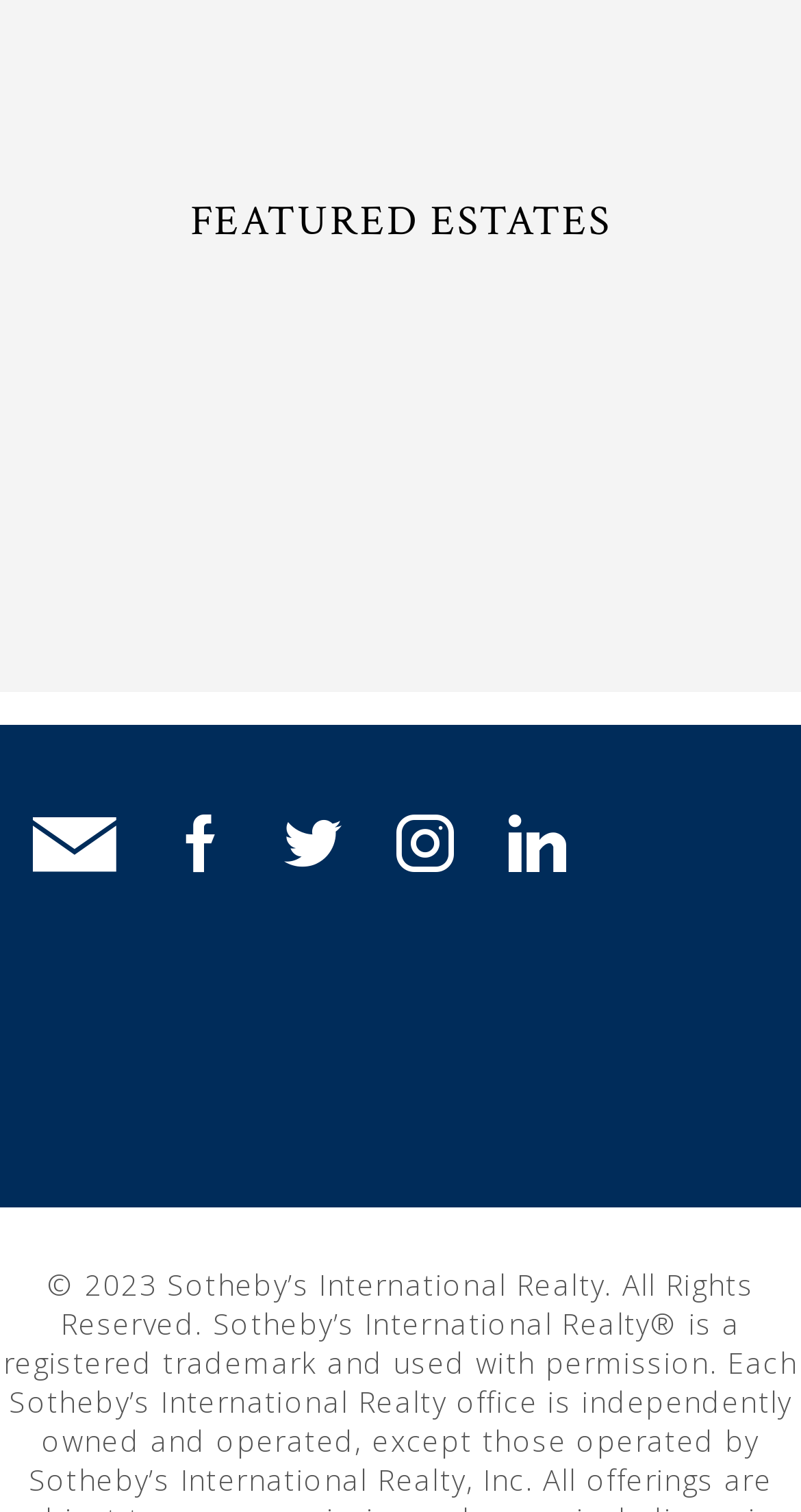Given the element description "aria-label="Twitter"" in the screenshot, predict the bounding box coordinates of that UI element.

[0.354, 0.533, 0.482, 0.585]